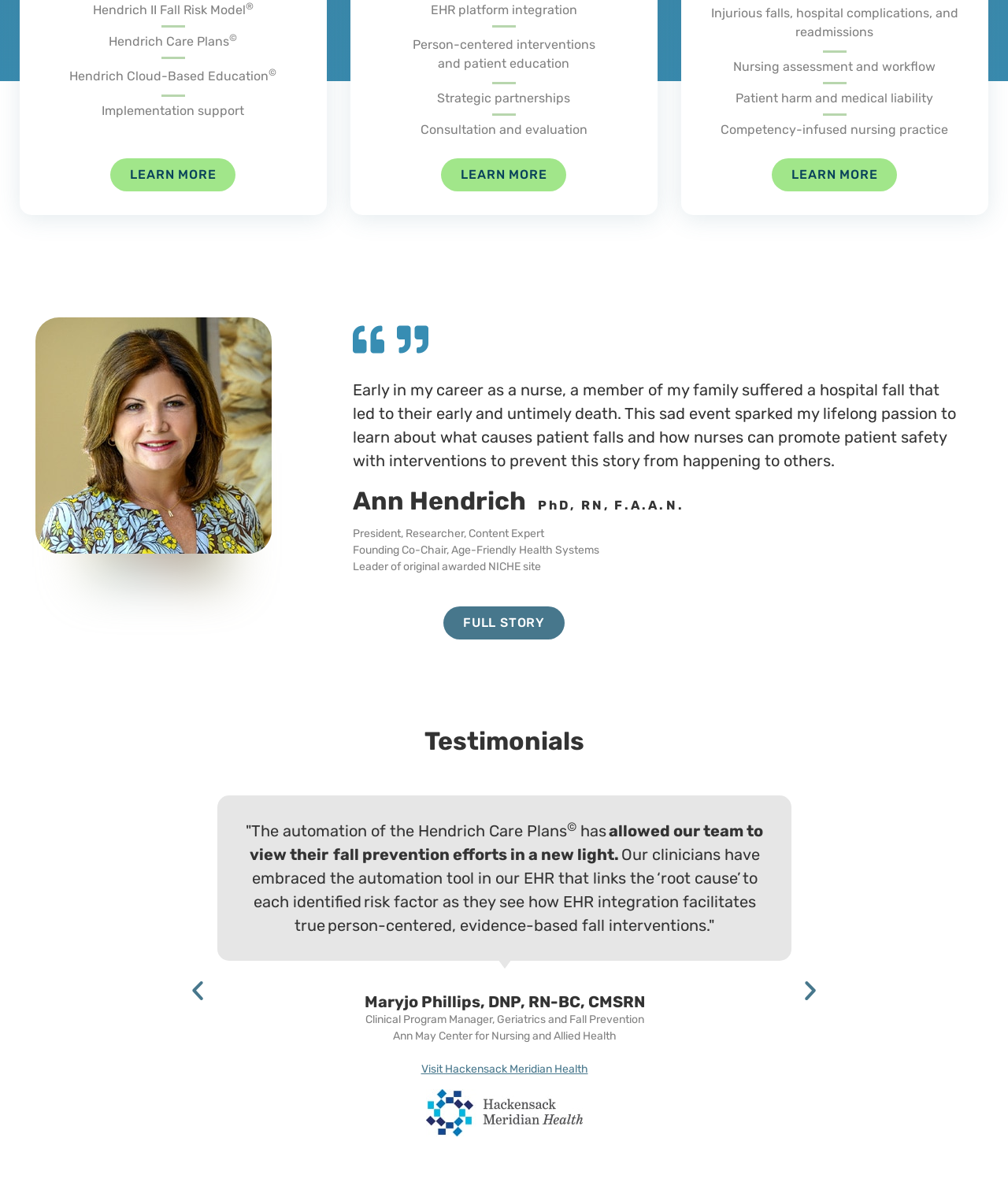Find and specify the bounding box coordinates that correspond to the clickable region for the instruction: "Visit Hackensack Meridian Health".

[0.417, 0.885, 0.583, 0.896]